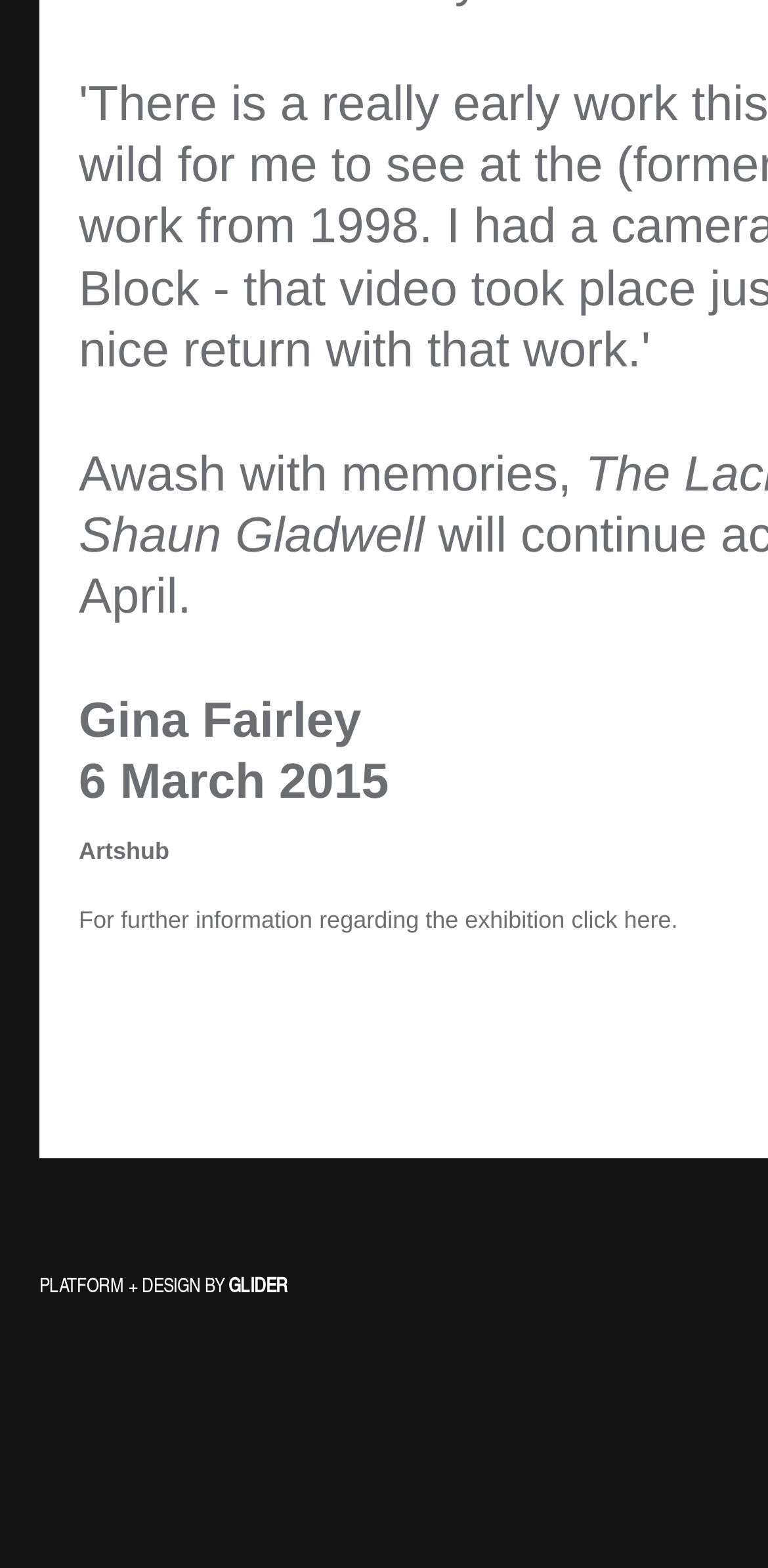What is the date of the article?
Identify the answer in the screenshot and reply with a single word or phrase.

6 March 2015